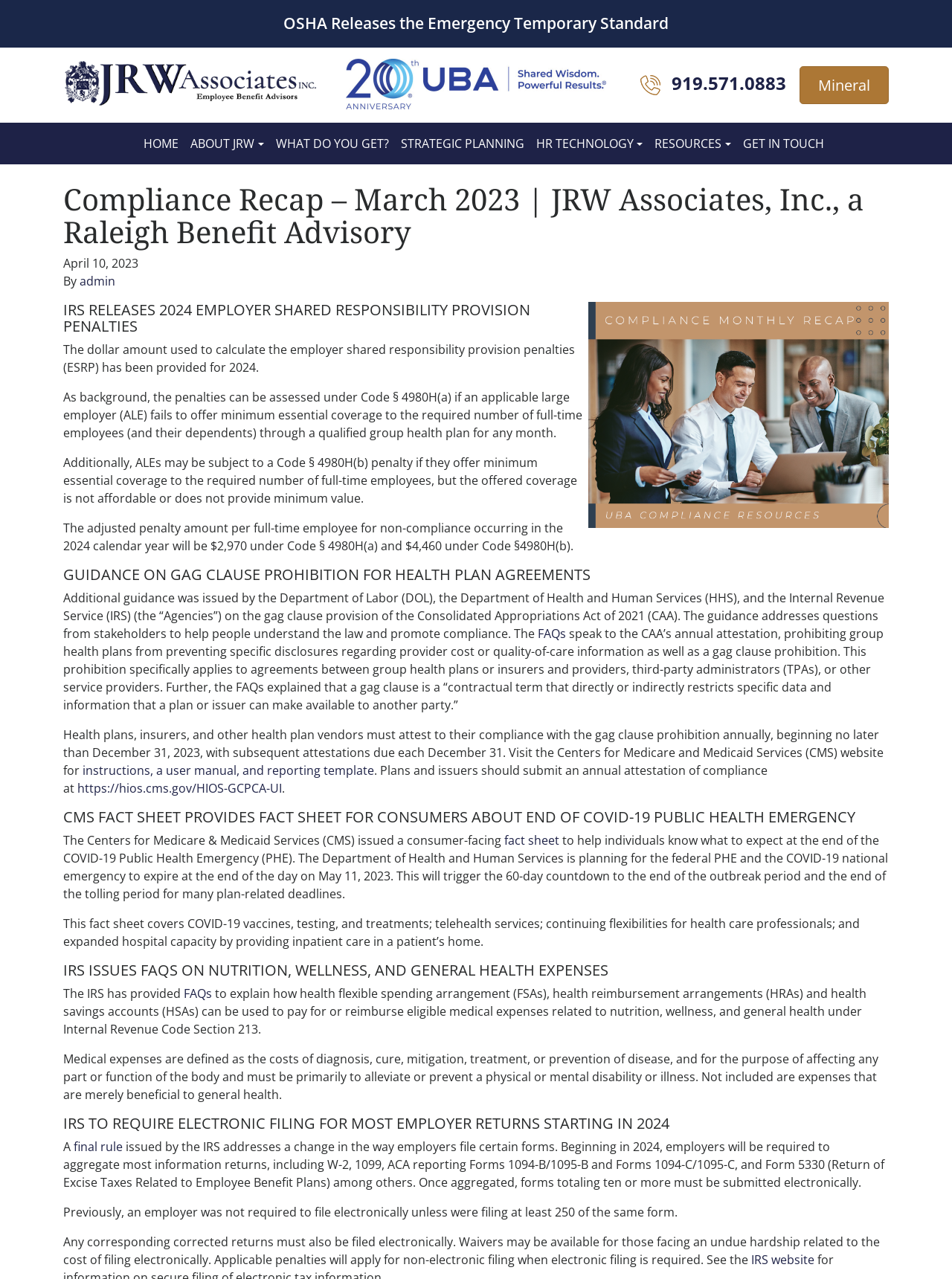Find the bounding box coordinates for the element described here: "Get In Touch".

[0.774, 0.1, 0.872, 0.124]